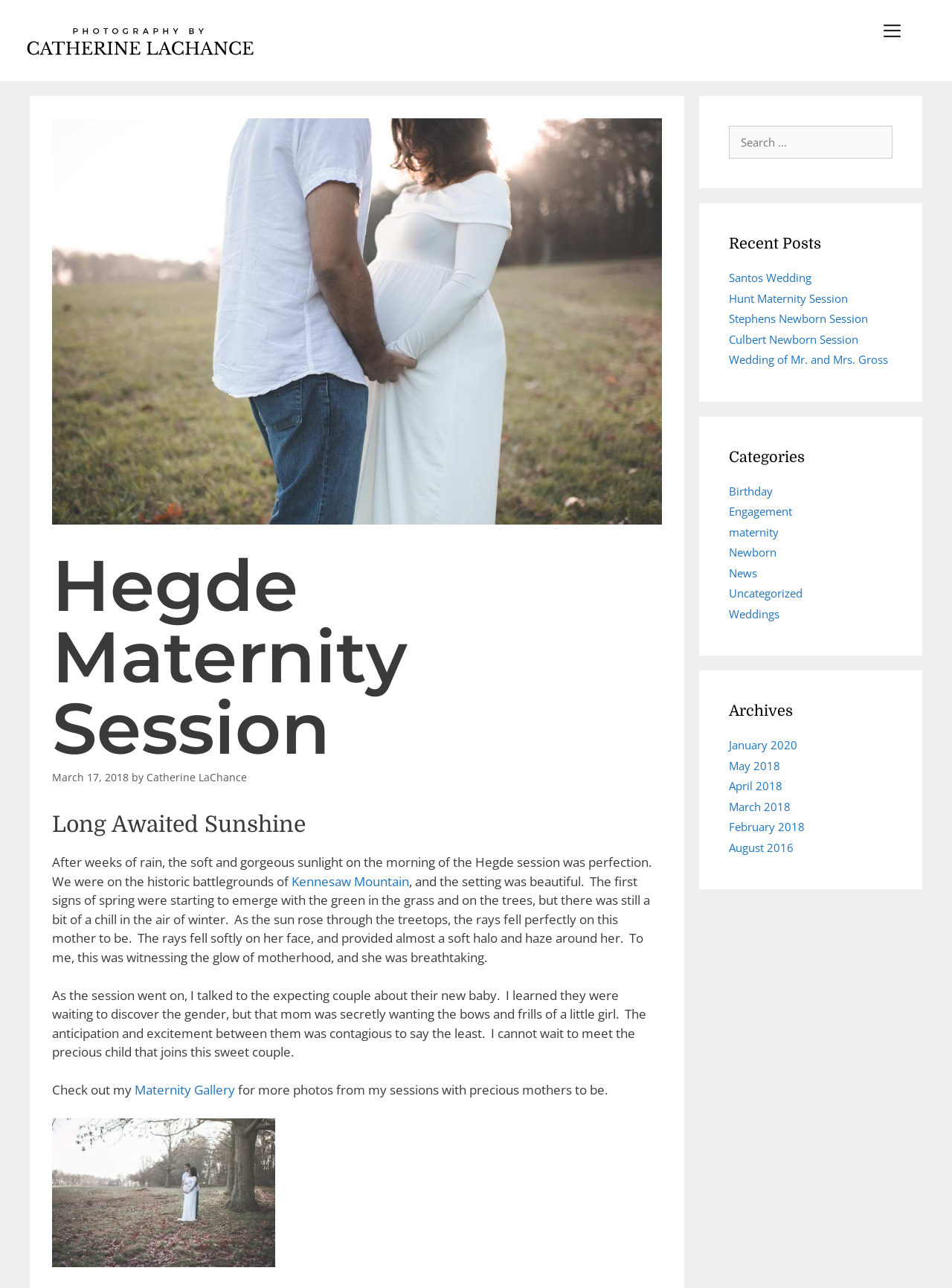Determine the bounding box for the described HTML element: "Kennesaw Mountain". Ensure the coordinates are four float numbers between 0 and 1 in the format [left, top, right, bottom].

[0.306, 0.677, 0.43, 0.691]